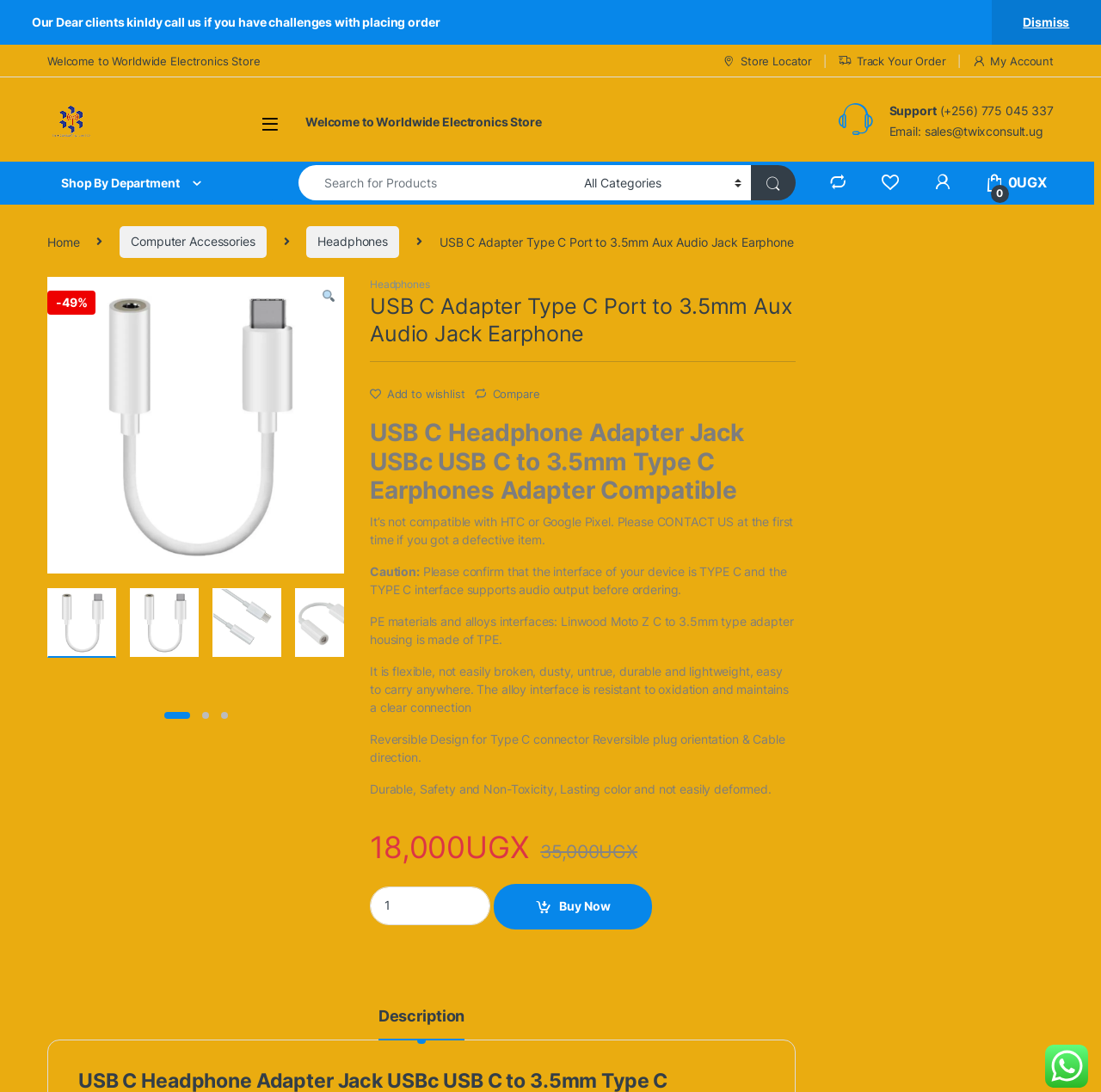Given the following UI element description: "Shop", find the bounding box coordinates in the webpage screenshot.

None